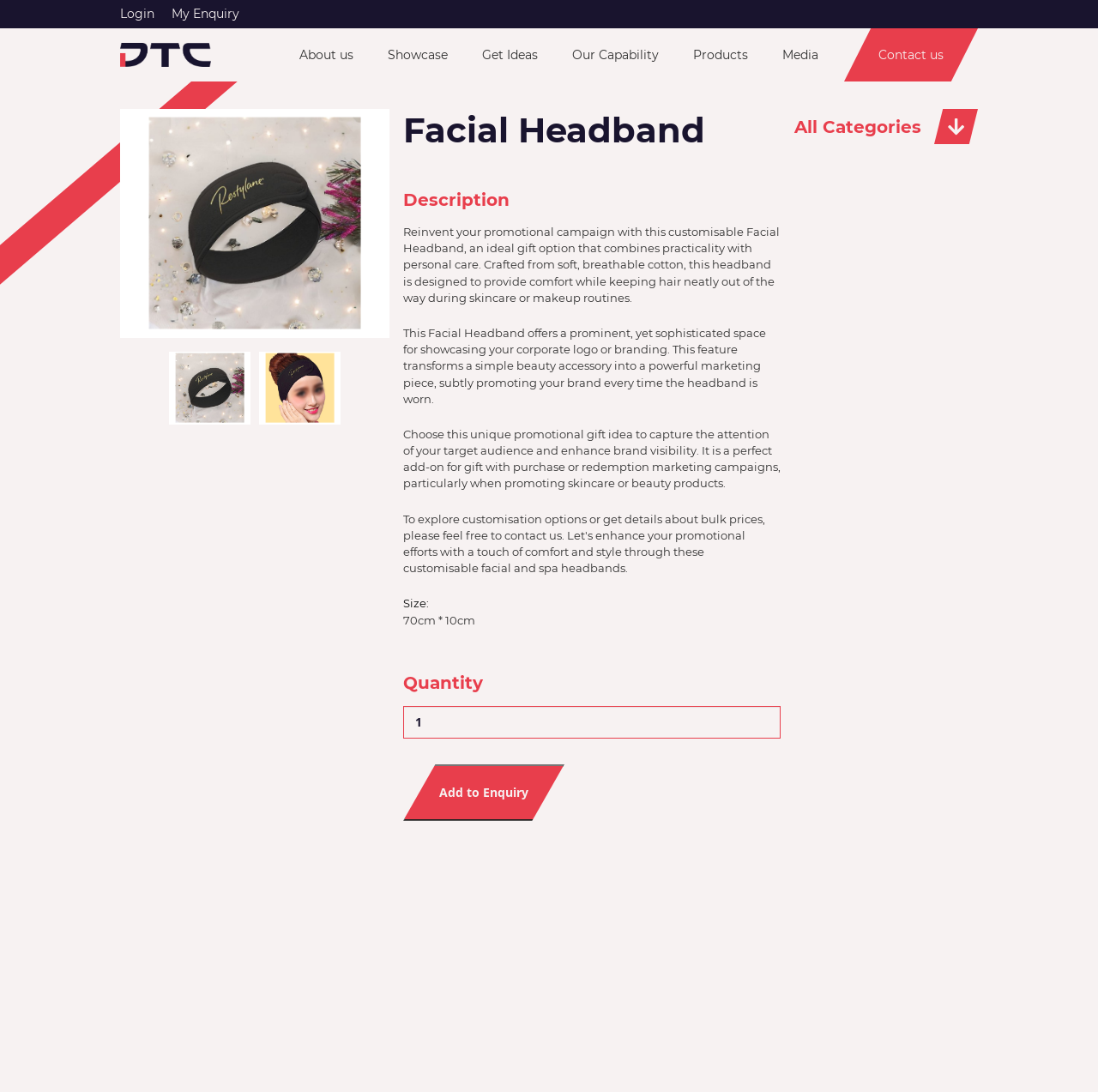Pinpoint the bounding box coordinates of the area that must be clicked to complete this instruction: "Read the 'Why does my choice of filling matter?' section".

None